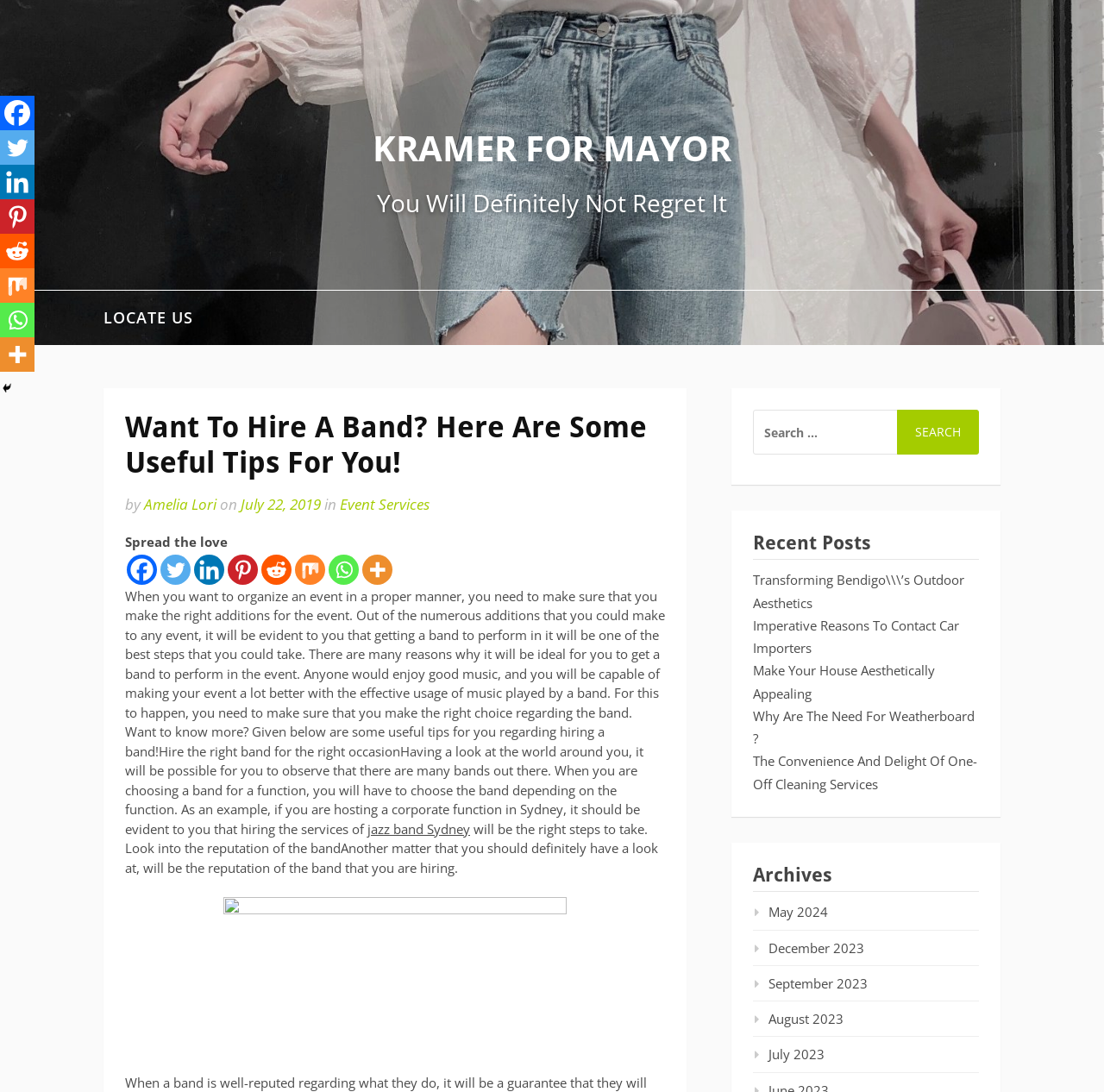Determine the bounding box coordinates for the clickable element to execute this instruction: "Check the 'Recent Posts' section". Provide the coordinates as four float numbers between 0 and 1, i.e., [left, top, right, bottom].

[0.682, 0.487, 0.887, 0.513]